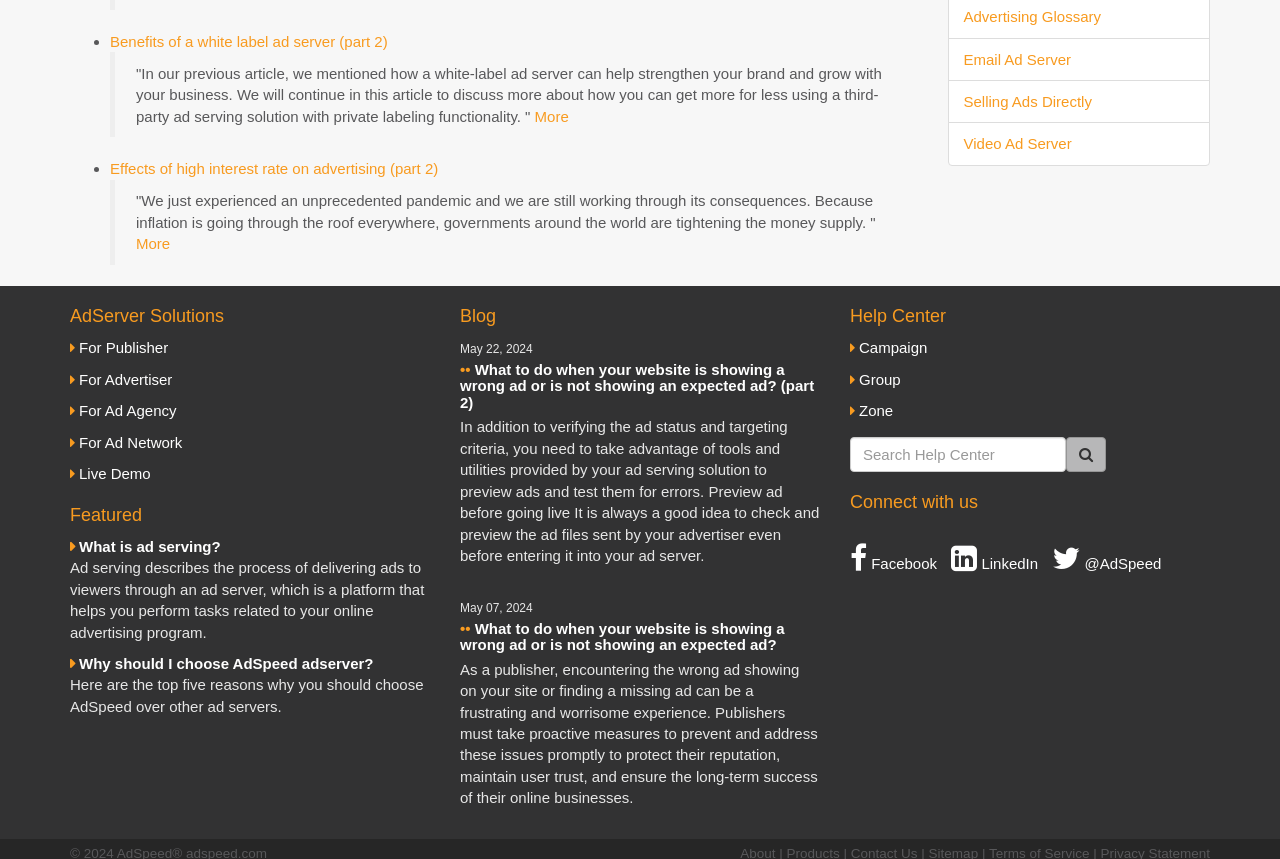Answer the following inquiry with a single word or phrase:
How many social media links are in the 'Connect with us' section?

3